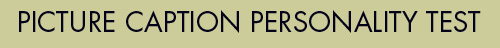Provide a one-word or brief phrase answer to the question:
Is the font of the title bold?

Yes